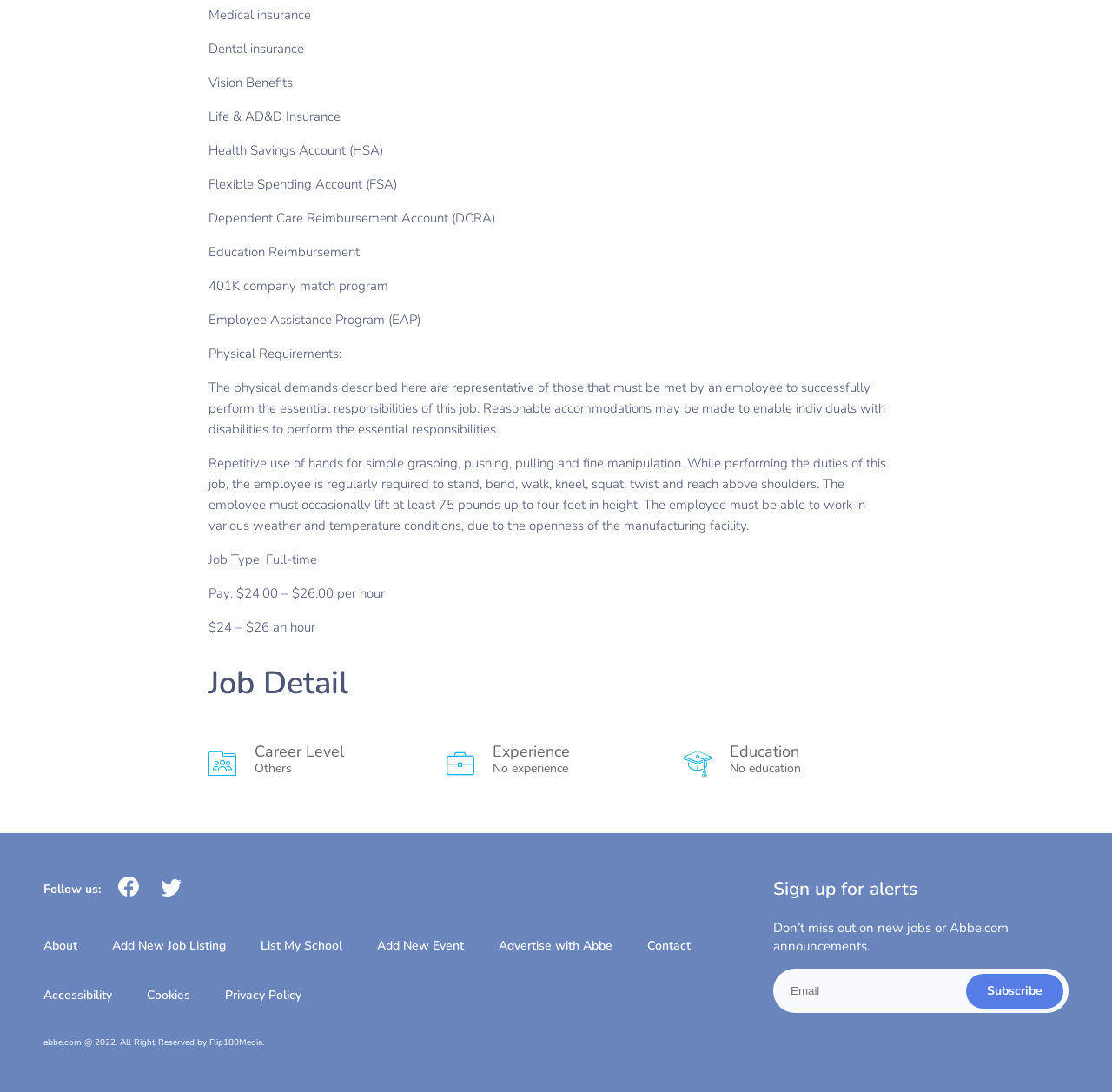Based on the element description: "Privacy Policy", identify the UI element and provide its bounding box coordinates. Use four float numbers between 0 and 1, [left, top, right, bottom].

[0.202, 0.904, 0.271, 0.919]